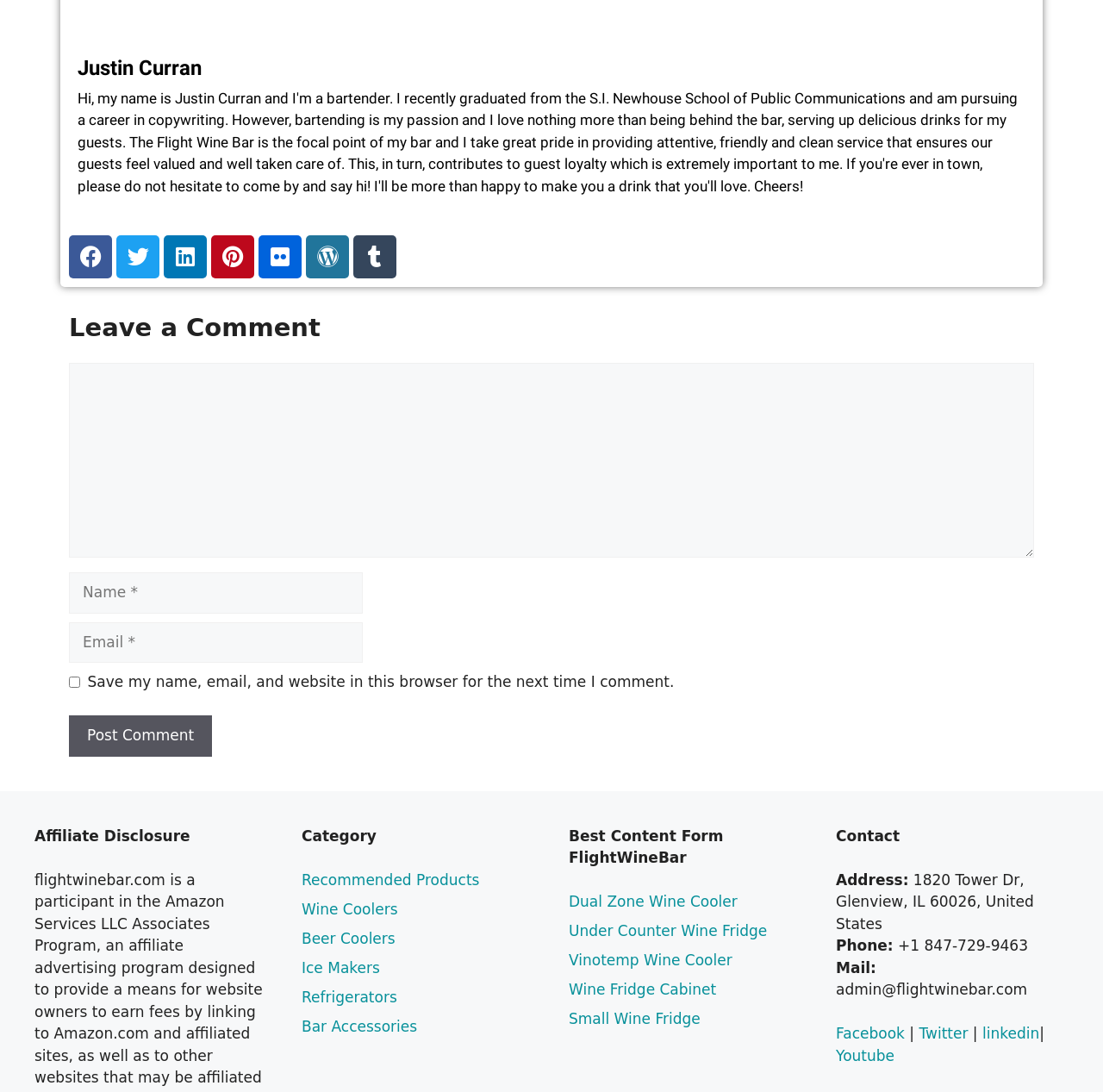Identify the coordinates of the bounding box for the element that must be clicked to accomplish the instruction: "Click on the Facebook link".

[0.062, 0.215, 0.102, 0.255]